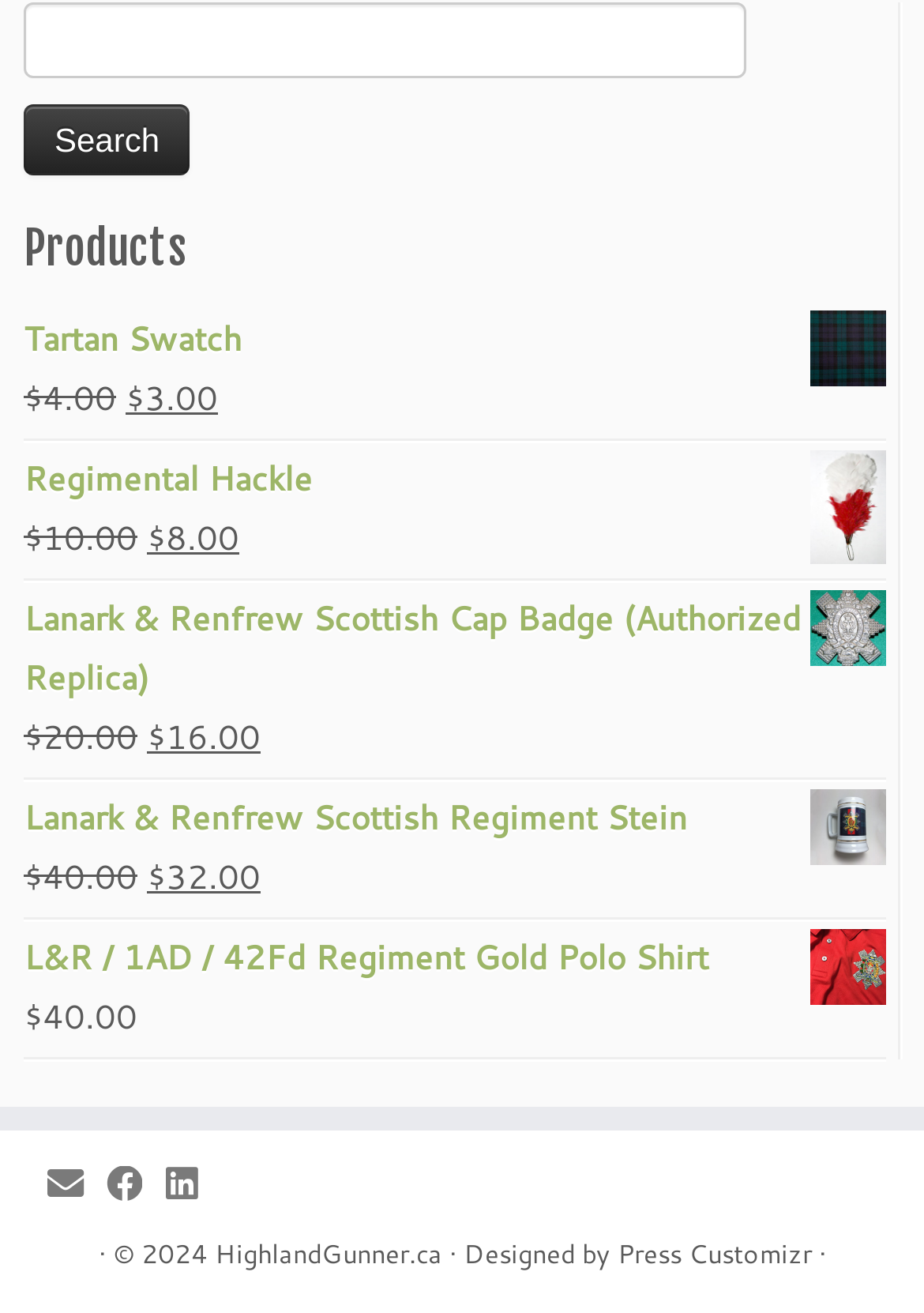Identify the bounding box coordinates for the element that needs to be clicked to fulfill this instruction: "View Tartan Swatch product". Provide the coordinates in the format of four float numbers between 0 and 1: [left, top, right, bottom].

[0.026, 0.236, 0.959, 0.281]